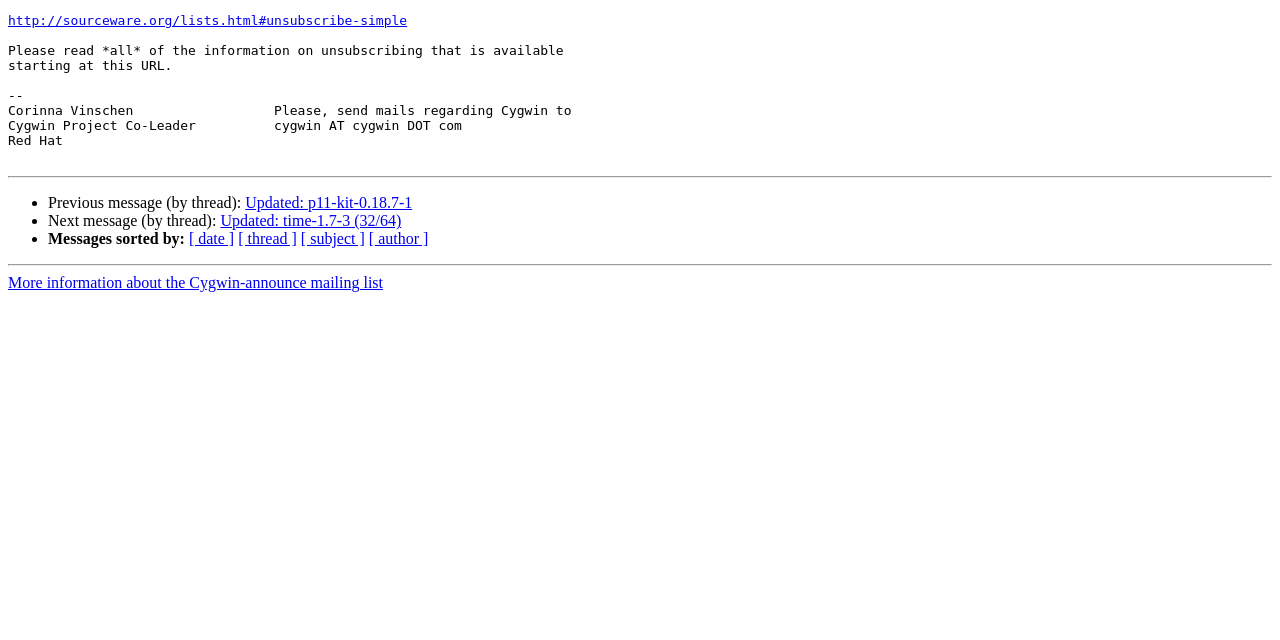Bounding box coordinates are to be given in the format (top-left x, top-left y, bottom-right x, bottom-right y). All values must be floating point numbers between 0 and 1. Provide the bounding box coordinate for the UI element described as: http://sourceware.org/lists.html#unsubscribe-simple

[0.006, 0.021, 0.318, 0.044]